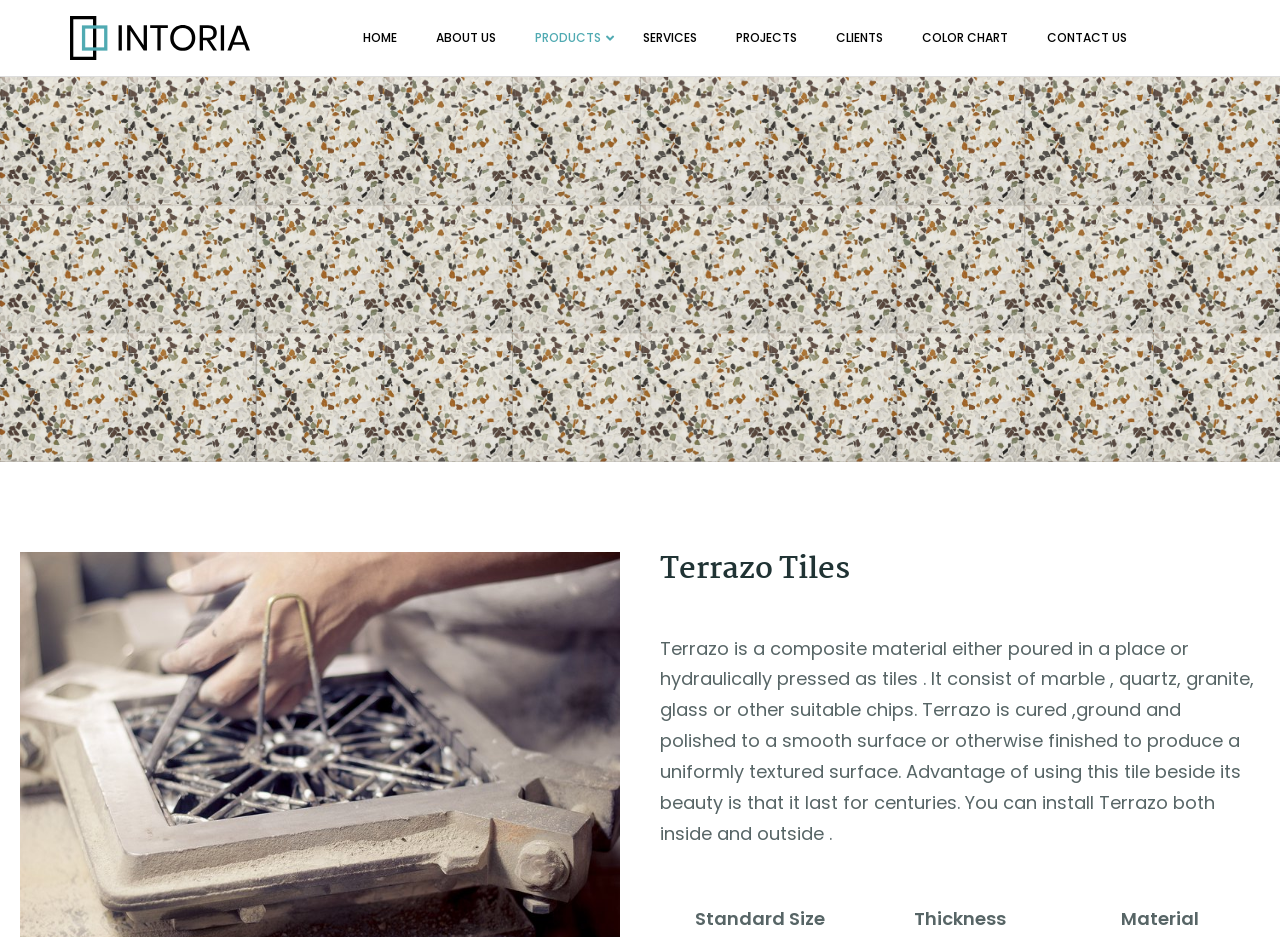What are the three properties of Terrazo tiles mentioned on the webpage?
Based on the visual details in the image, please answer the question thoroughly.

The webpage lists three properties of Terrazo tiles, which are Standard Size, Thickness, and Material. These properties are mentioned in separate StaticText elements at the bottom of the webpage.